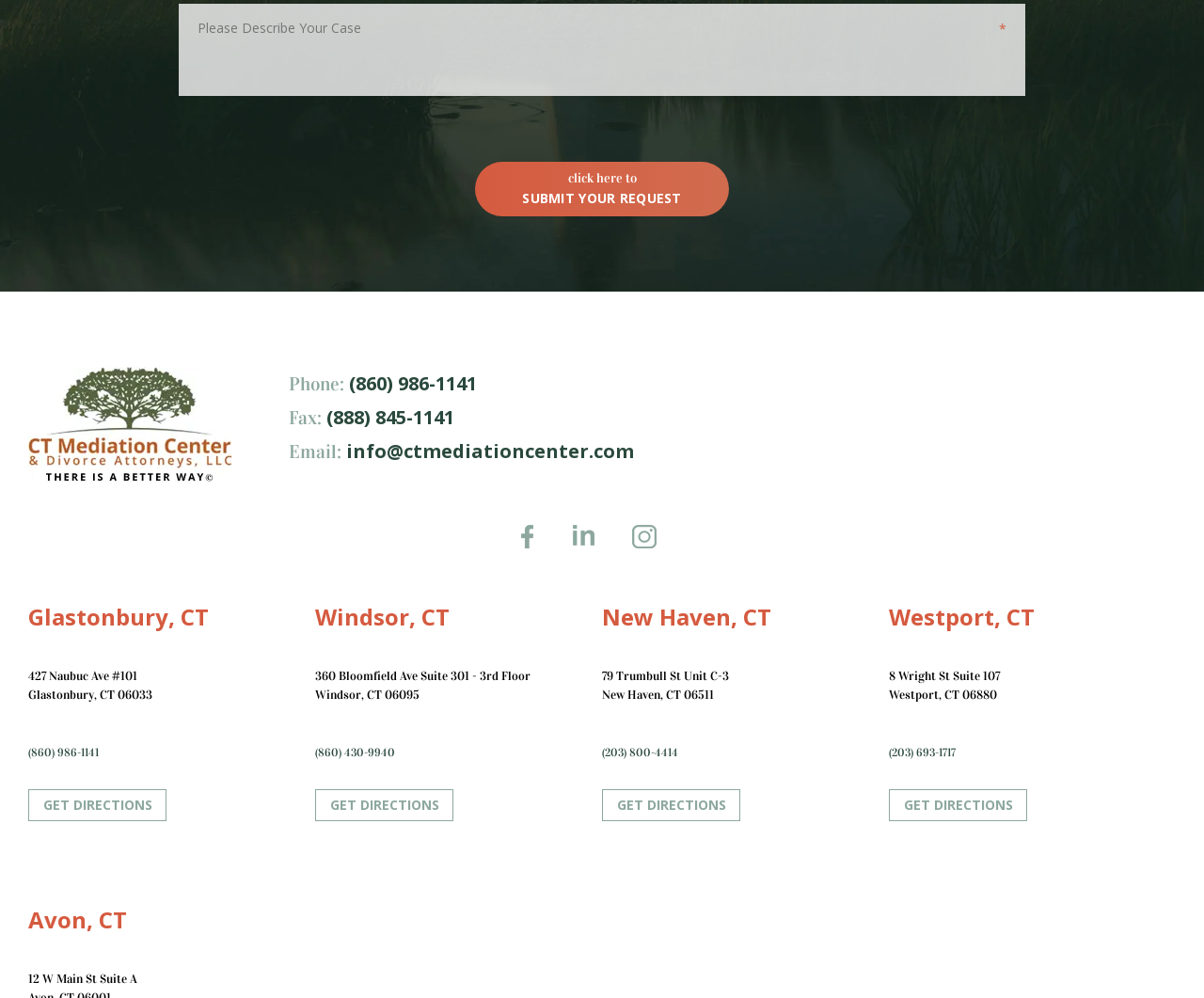Give a succinct answer to this question in a single word or phrase: 
What is the company name?

CT Mediation